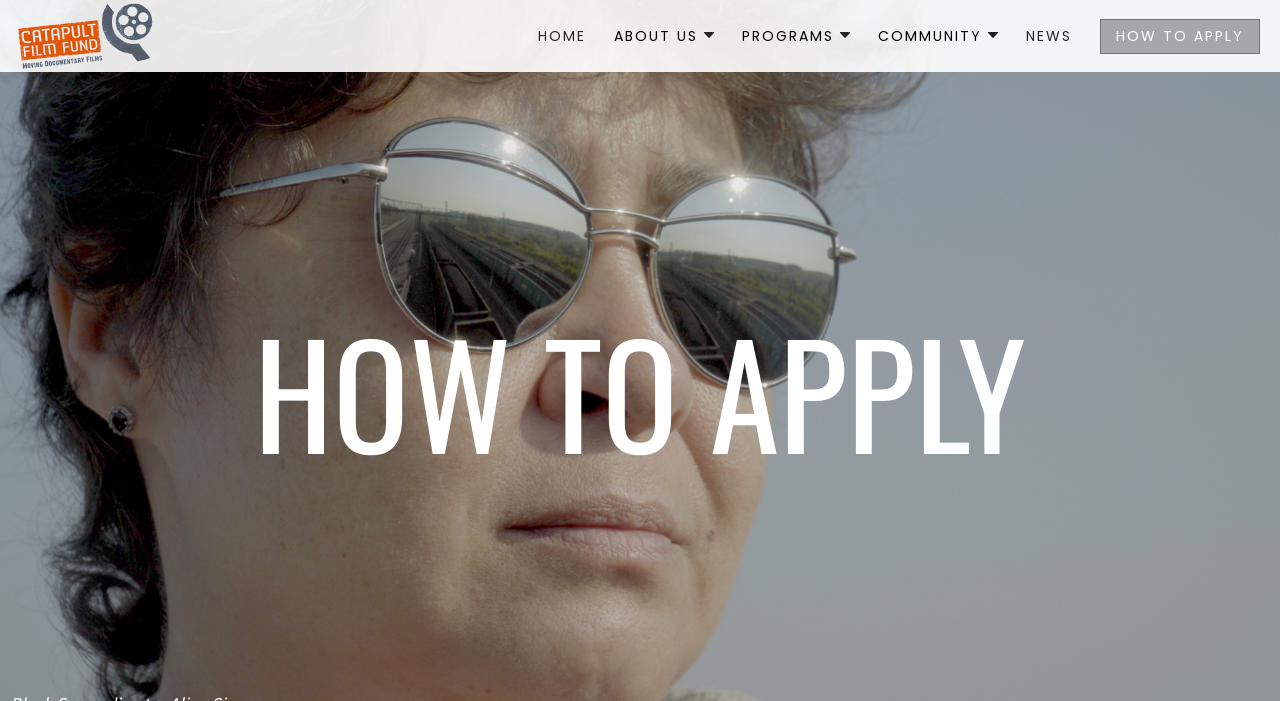Please specify the bounding box coordinates of the region to click in order to perform the following instruction: "learn about the TEAM".

[0.491, 0.09, 0.616, 0.134]